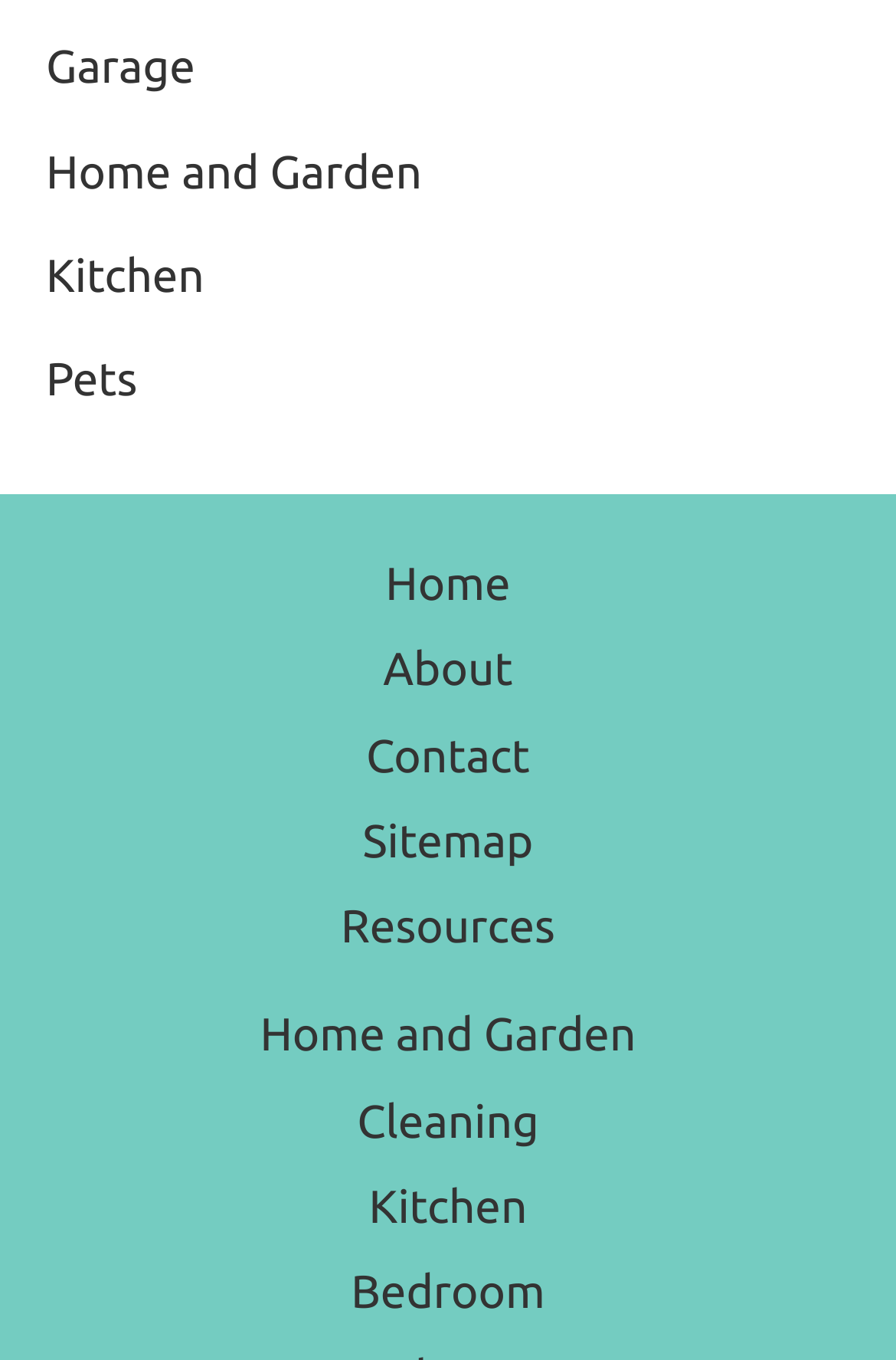Provide the bounding box coordinates of the area you need to click to execute the following instruction: "visit Home and Garden".

[0.051, 0.106, 0.471, 0.145]